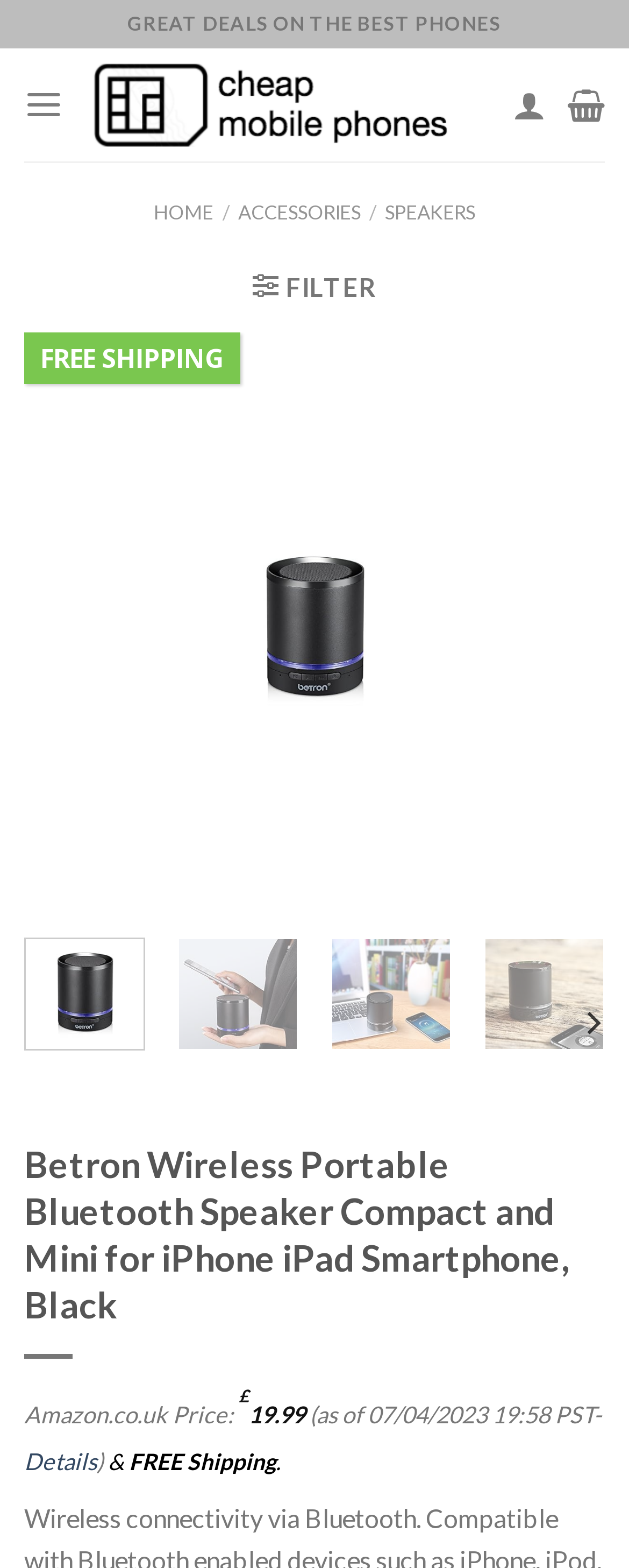What is the navigation button below the product image?
Based on the image, give a one-word or short phrase answer.

Previous and Next